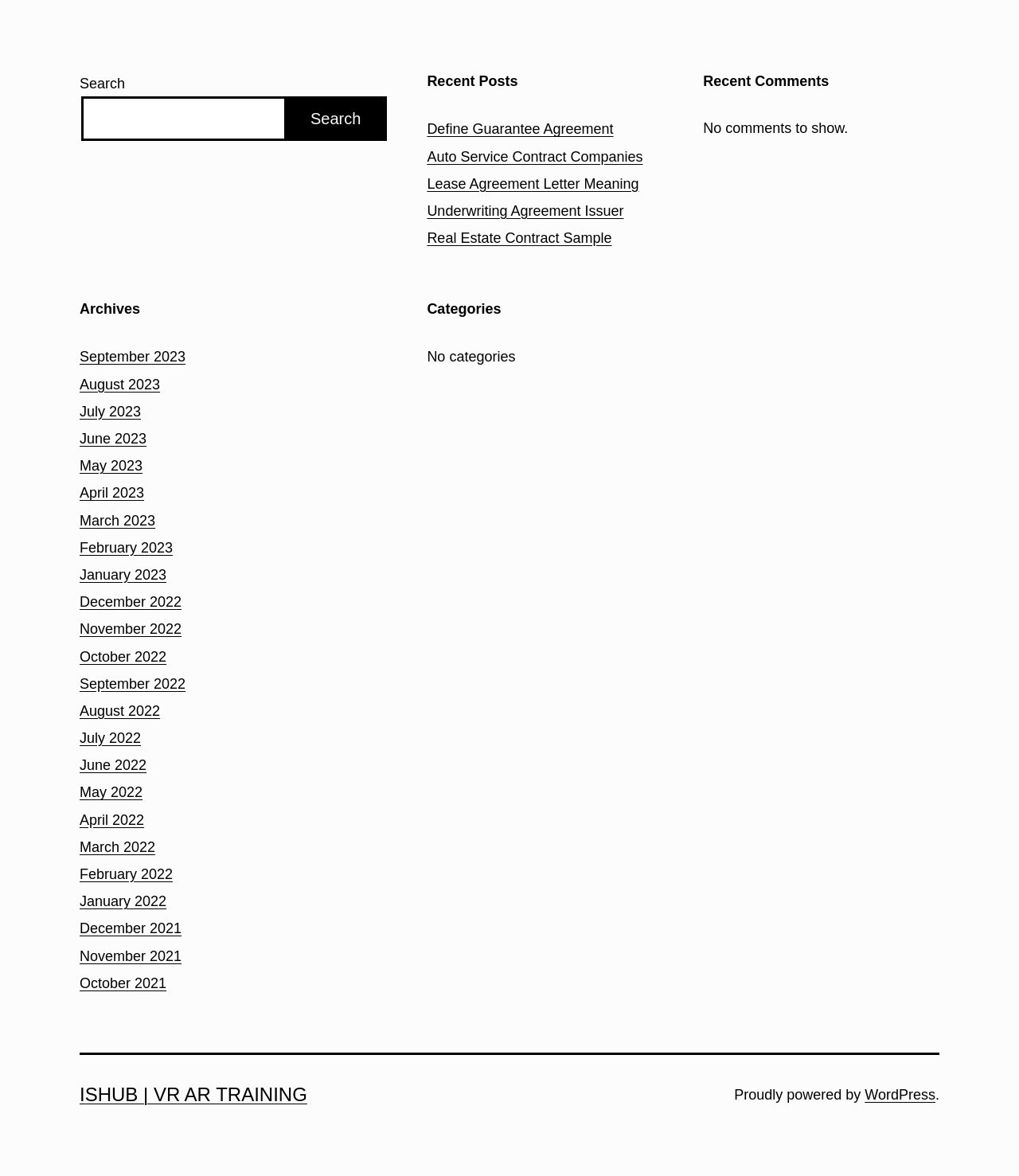Please locate the bounding box coordinates of the element that should be clicked to complete the given instruction: "View recent posts".

[0.419, 0.061, 0.651, 0.078]